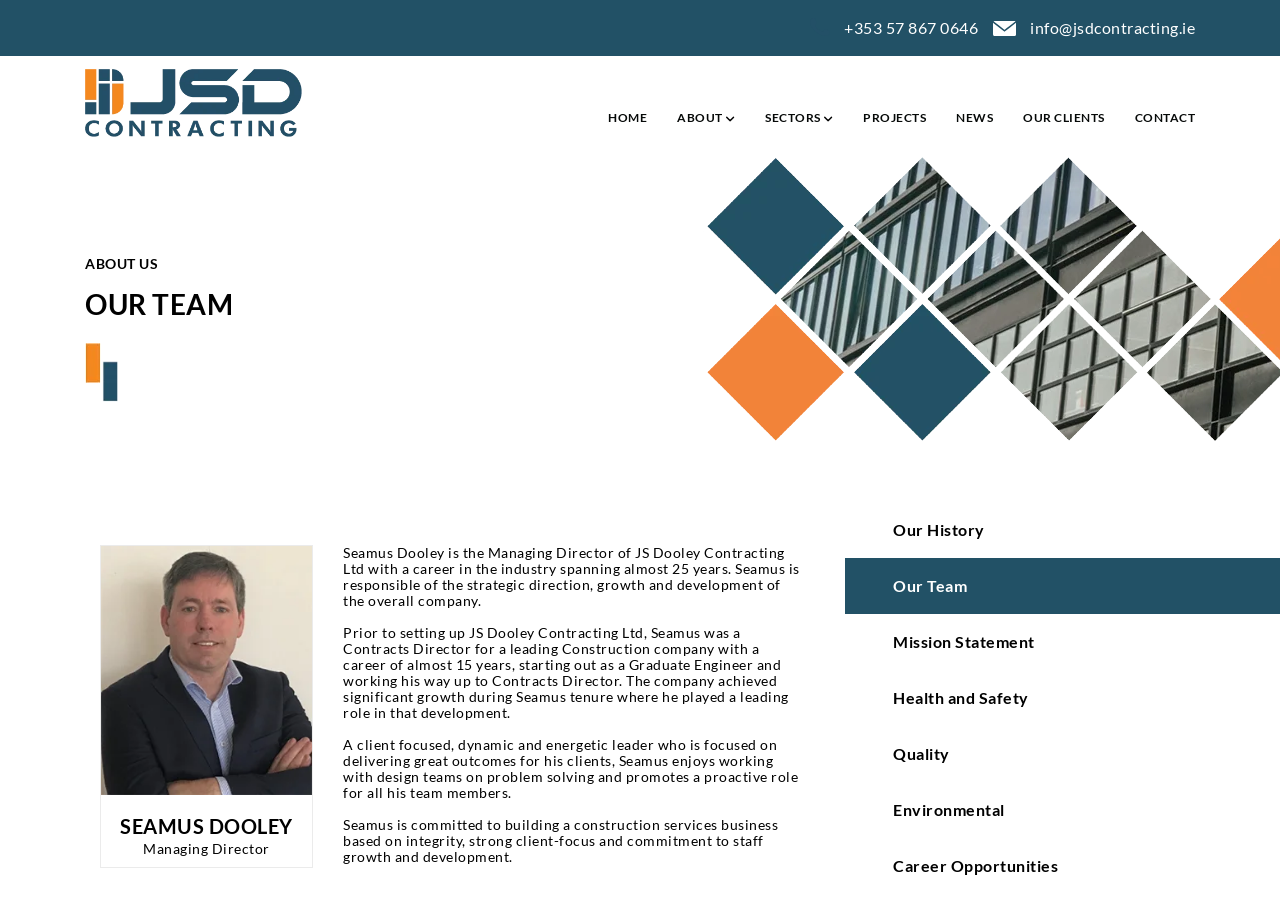What is Seamus Dooley's role?
Using the information presented in the image, please offer a detailed response to the question.

I found this answer by looking at the heading 'SEAMUS DOOLEY' and the corresponding StaticText 'Managing Director' which is located below it.